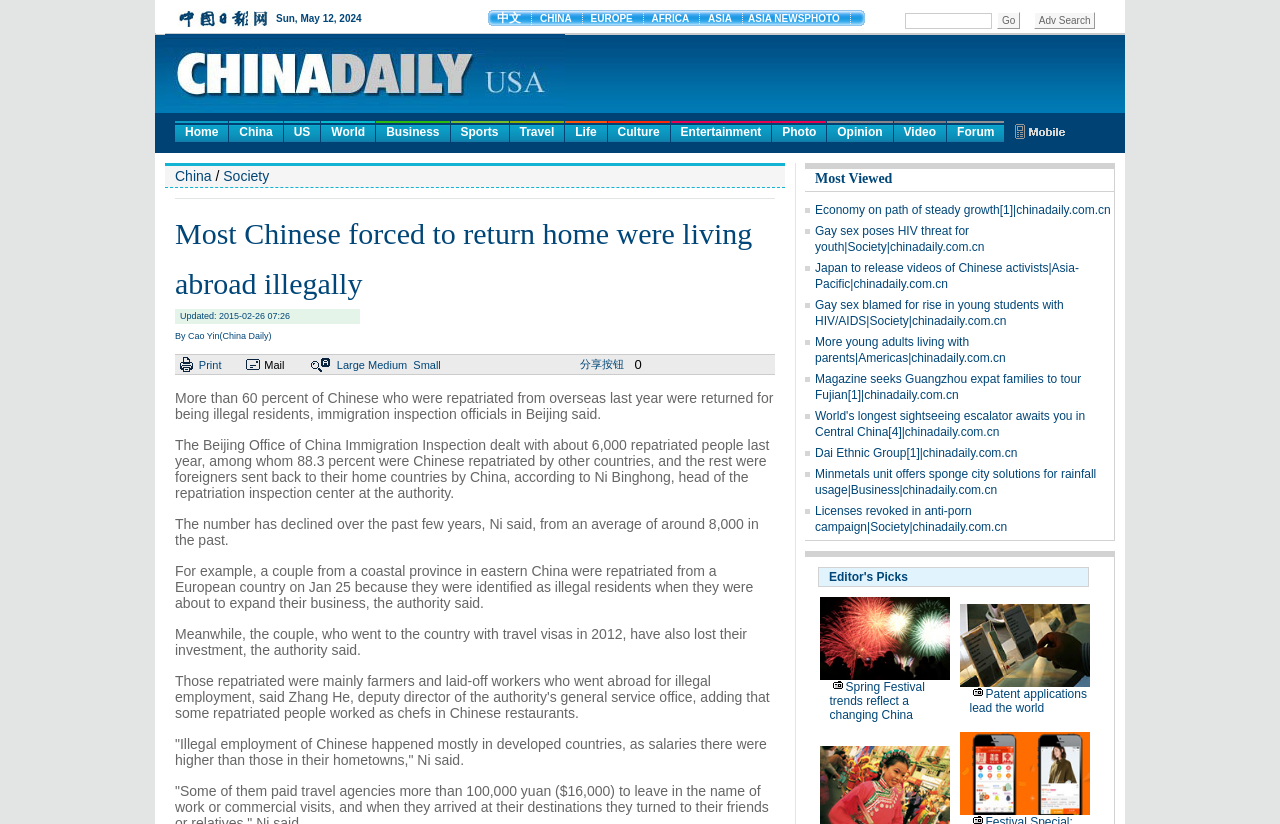What is the topic of the news article?
Using the information presented in the image, please offer a detailed response to the question.

The topic of the news article can be determined by reading the headline and the content of the article, which discusses the issue of Chinese citizens being repatriated from overseas due to illegal residency.